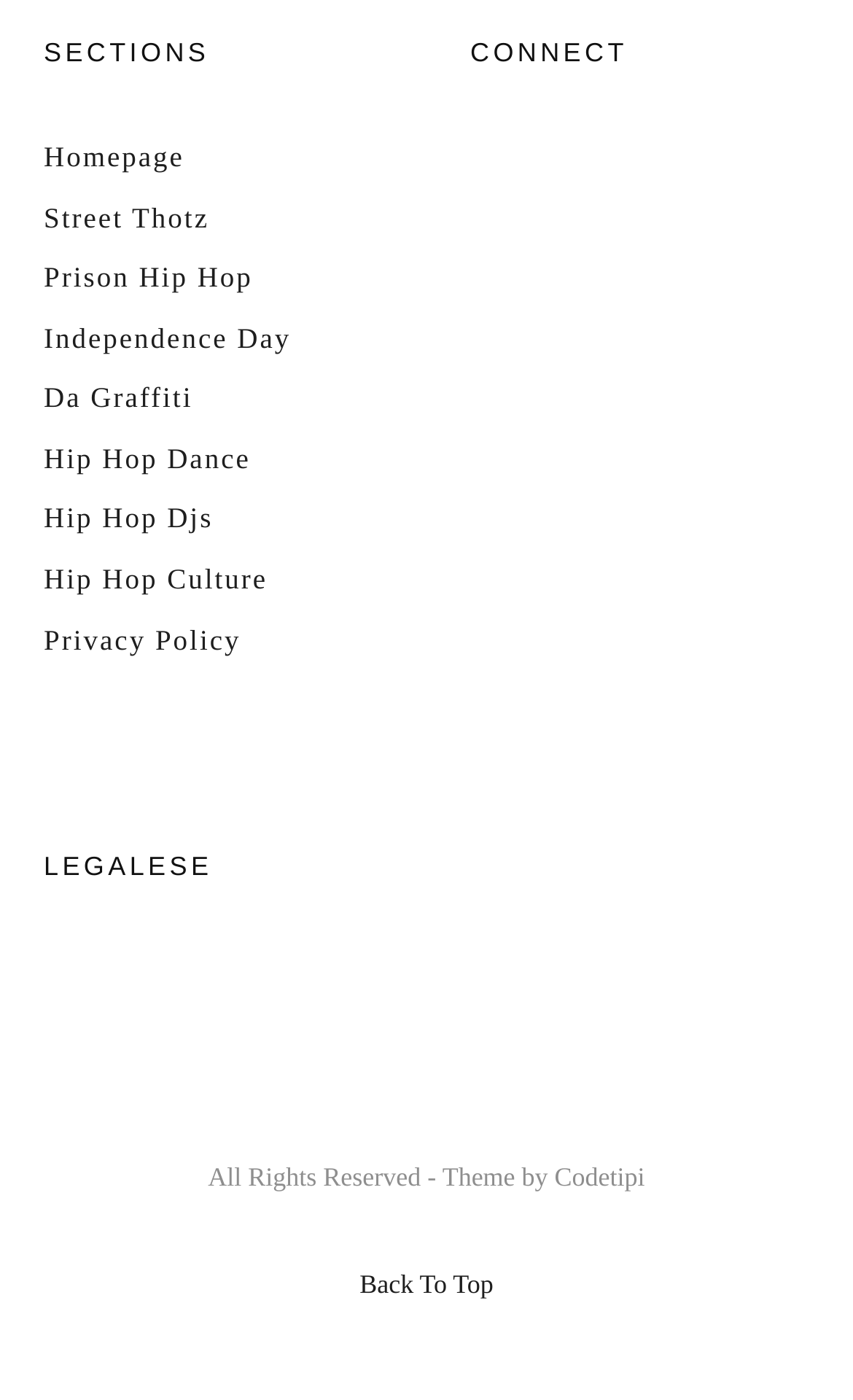Please locate the bounding box coordinates of the element's region that needs to be clicked to follow the instruction: "go to Homepage". The bounding box coordinates should be provided as four float numbers between 0 and 1, i.e., [left, top, right, bottom].

[0.051, 0.1, 0.216, 0.123]